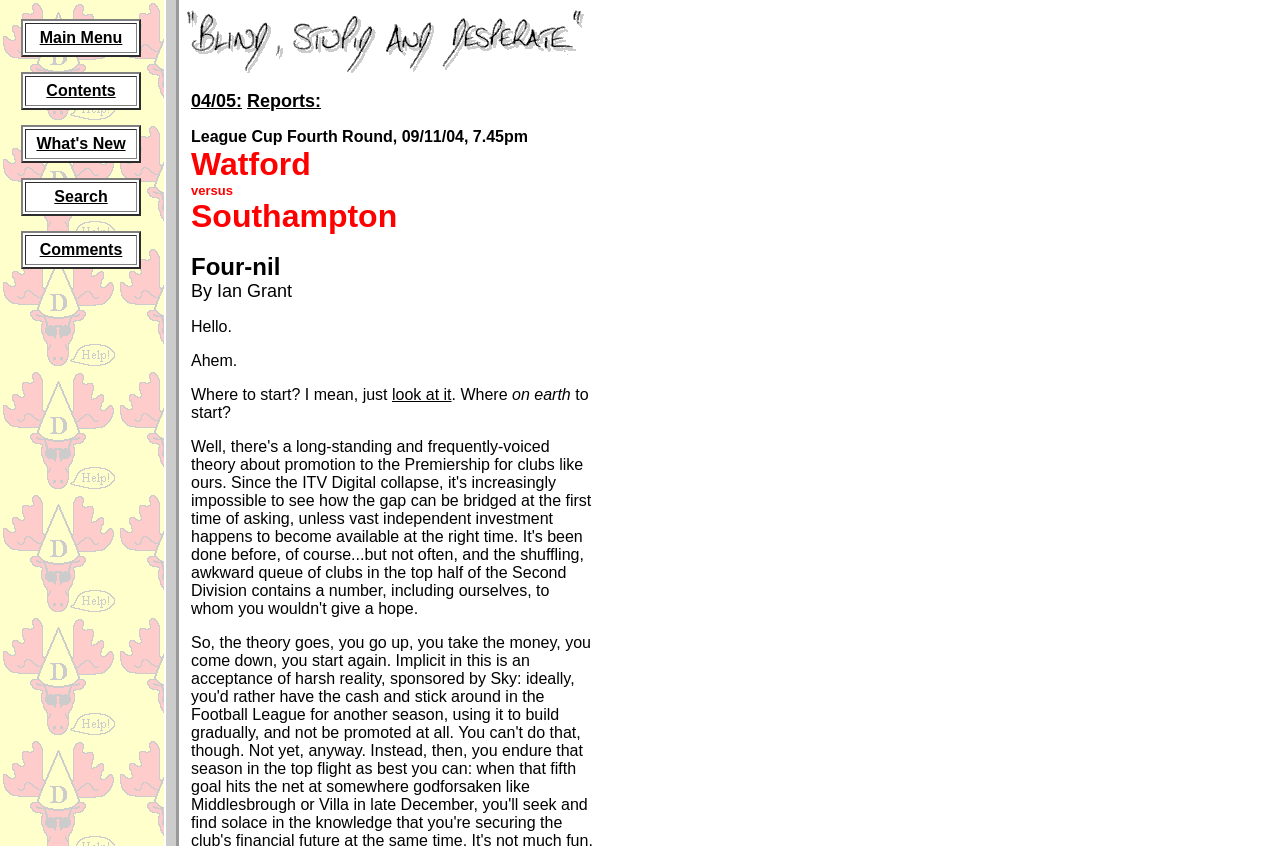Who is the author of the article?
Your answer should be a single word or phrase derived from the screenshot.

Ian Grant